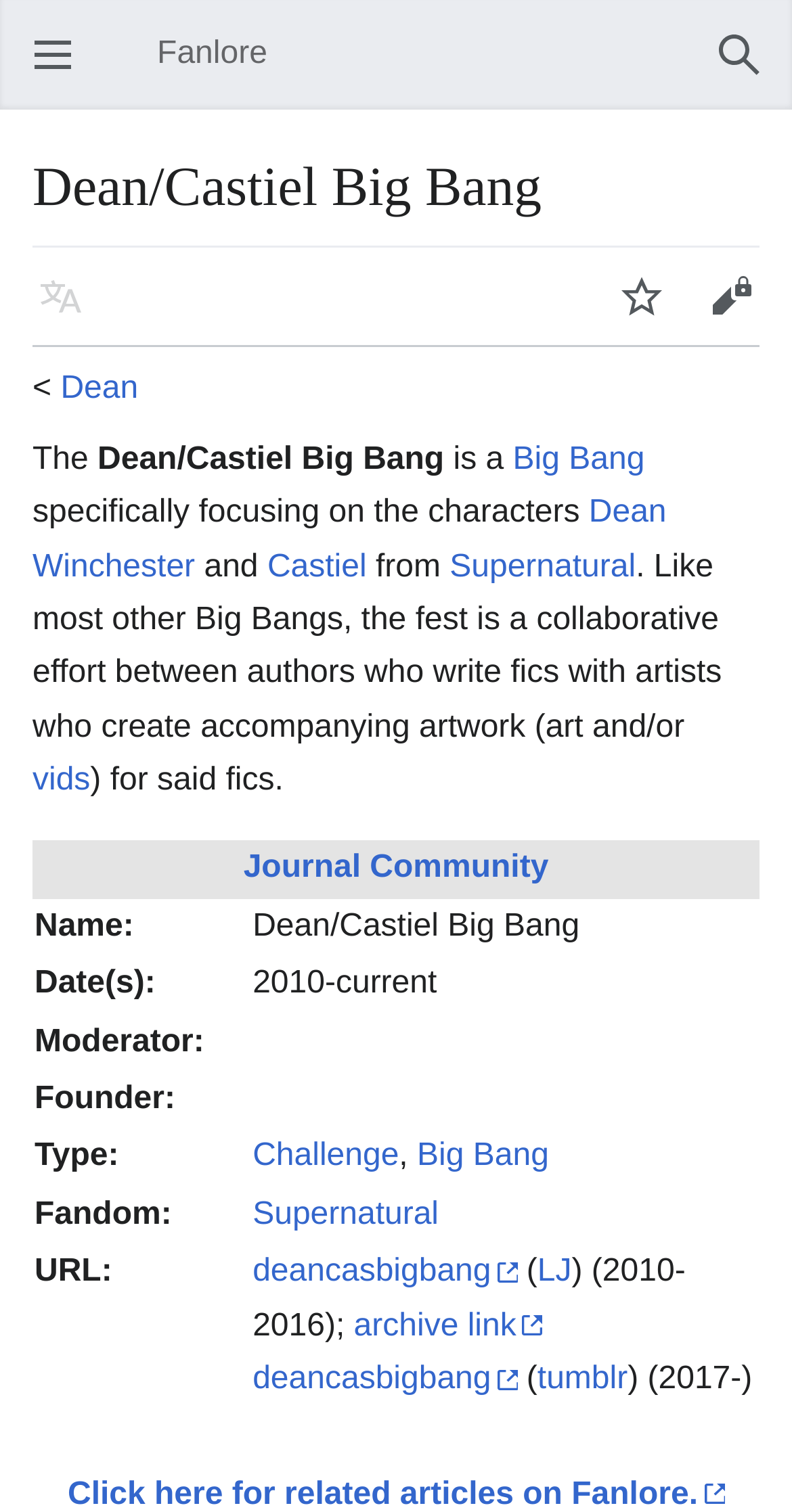Specify the bounding box coordinates of the region I need to click to perform the following instruction: "Open main menu". The coordinates must be four float numbers in the range of 0 to 1, i.e., [left, top, right, bottom].

[0.041, 0.007, 0.074, 0.024]